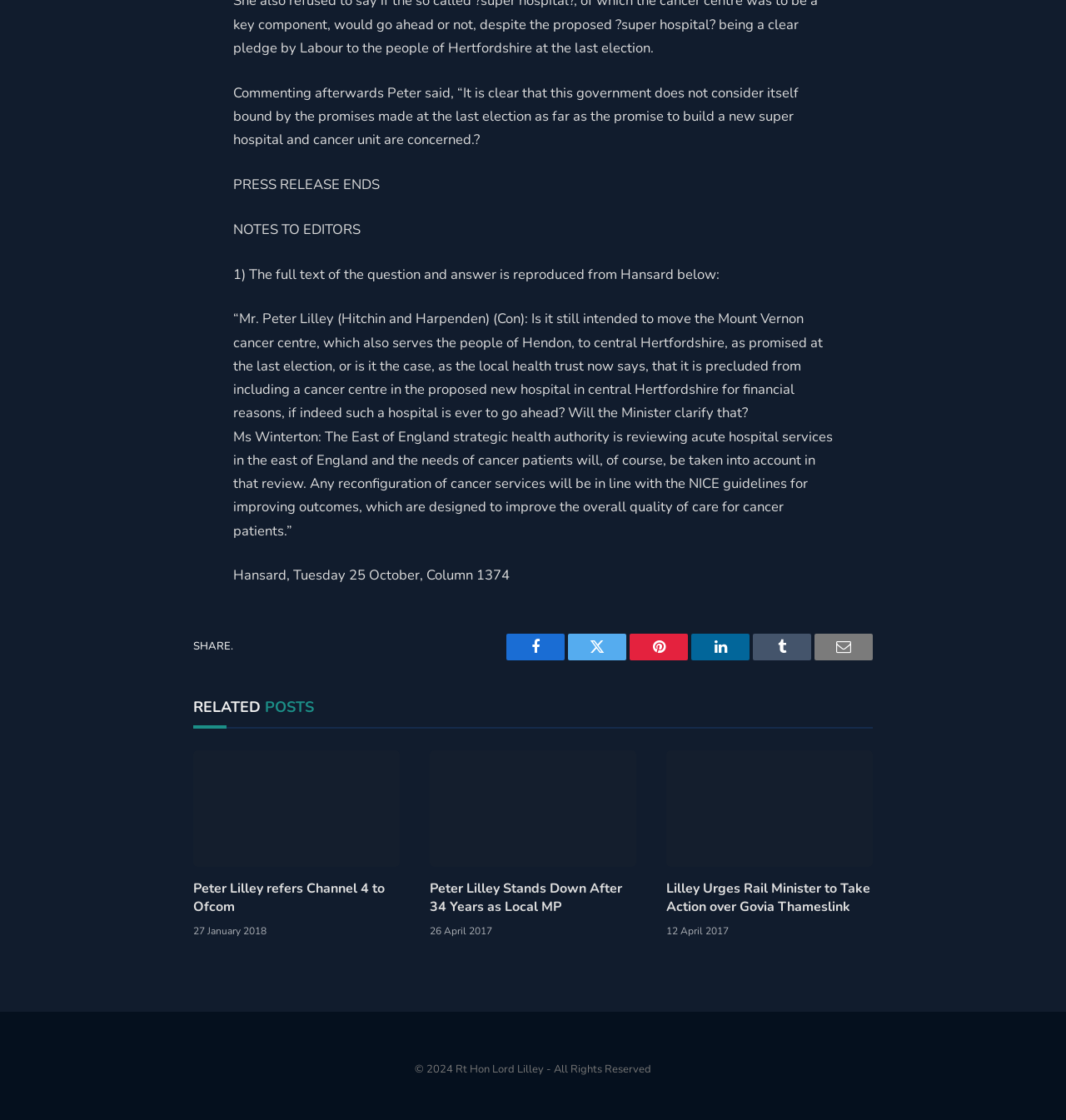Determine the bounding box coordinates of the section to be clicked to follow the instruction: "Download the article". The coordinates should be given as four float numbers between 0 and 1, formatted as [left, top, right, bottom].

None